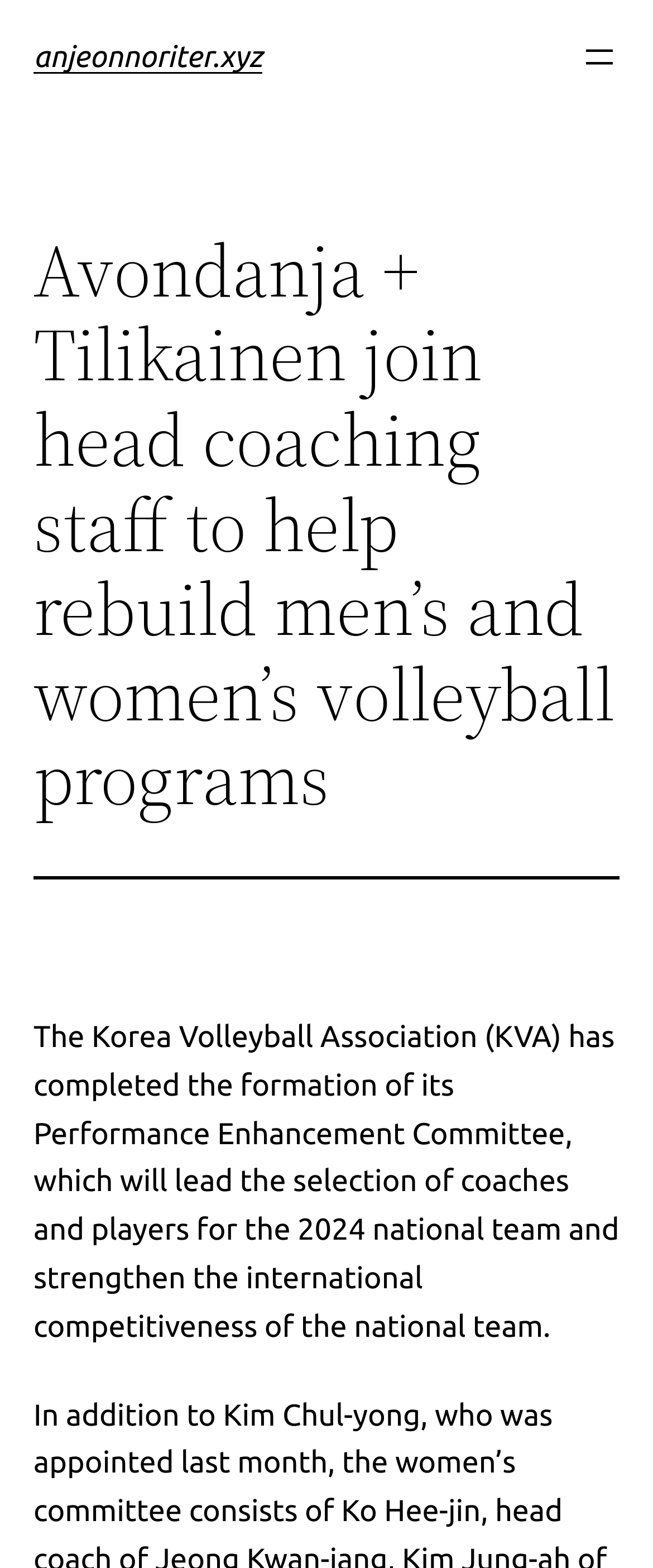Given the description: "Contact Form", determine the bounding box coordinates of the UI element. The coordinates should be formatted as four float numbers between 0 and 1, [left, top, right, bottom].

None